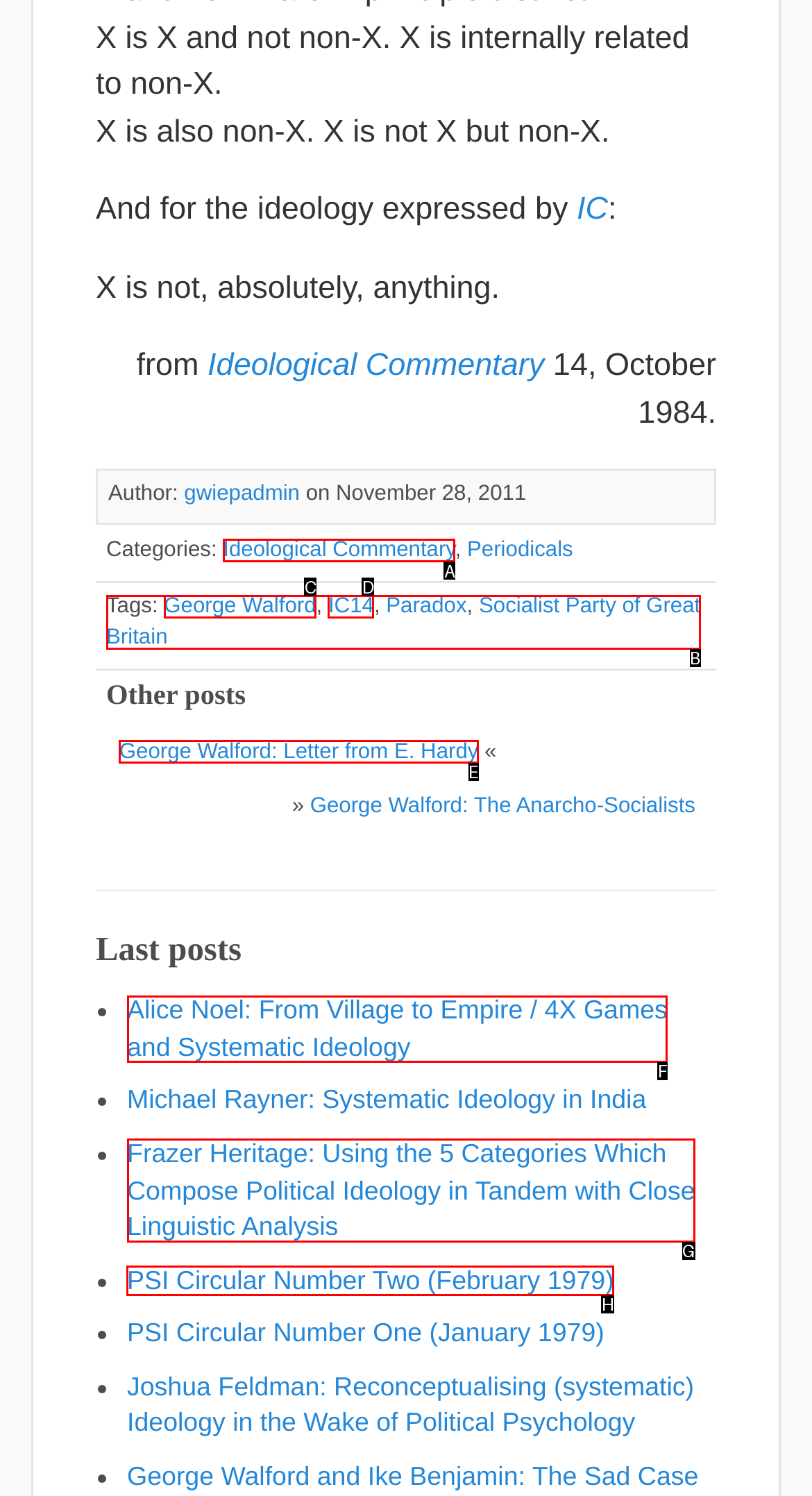Identify the correct UI element to click to follow this instruction: Go to the page about PSI Circular Number Two
Respond with the letter of the appropriate choice from the displayed options.

H